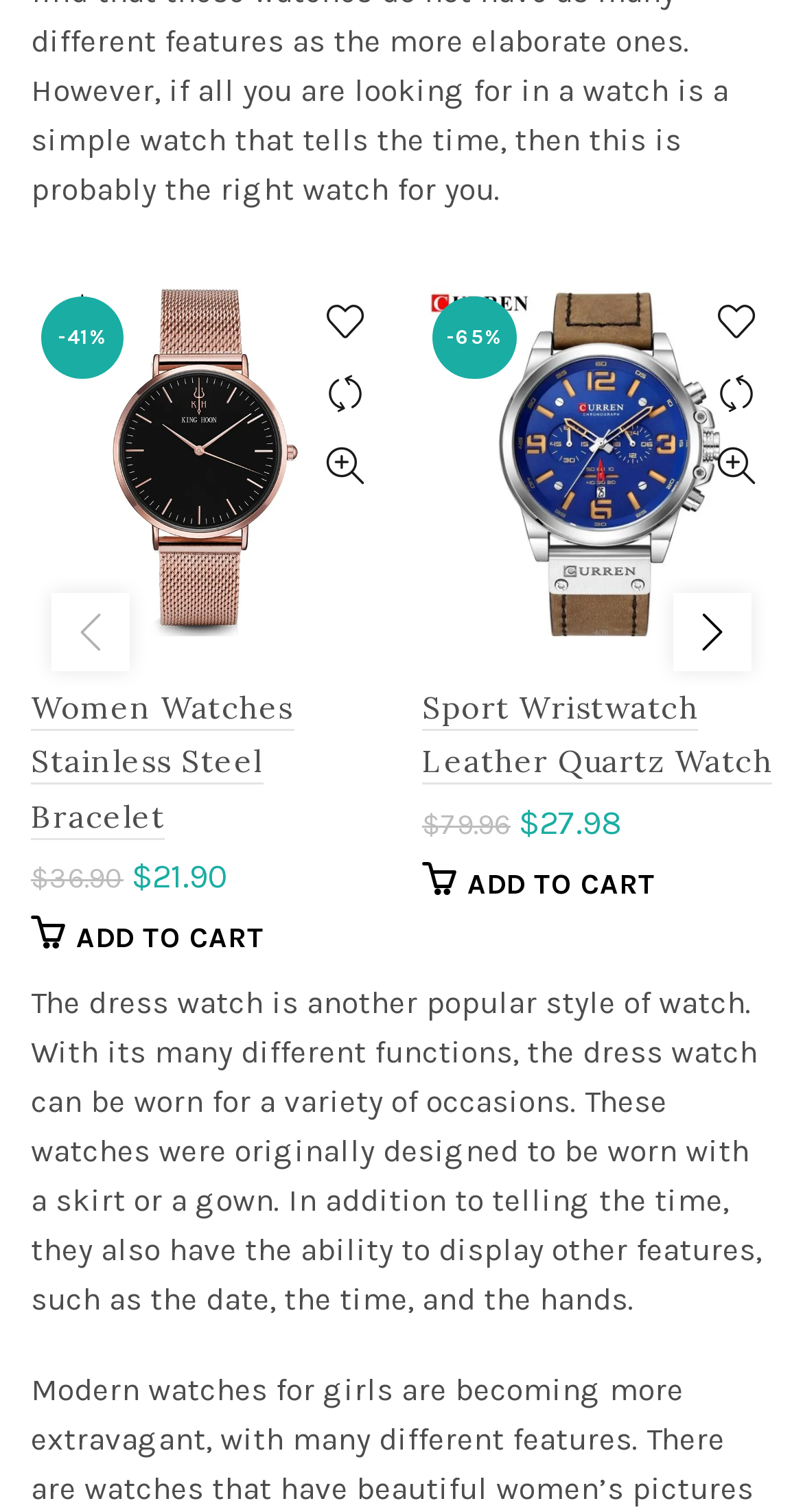Provide the bounding box coordinates for the UI element that is described as: "Compare".

[0.872, 0.237, 0.962, 0.285]